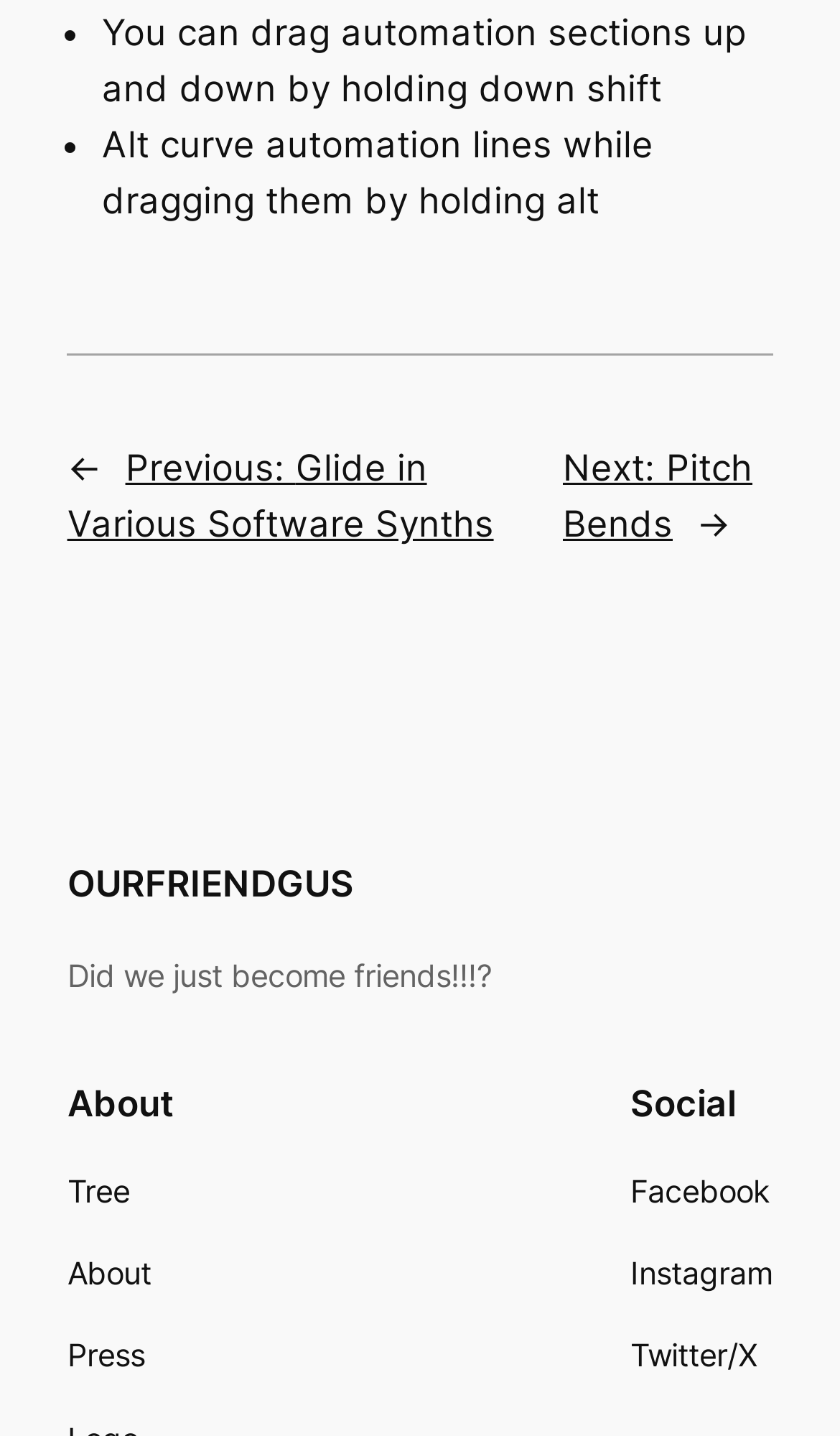Use a single word or phrase to respond to the question:
What is the text above the 'About' heading?

Did we just become friends!!!?